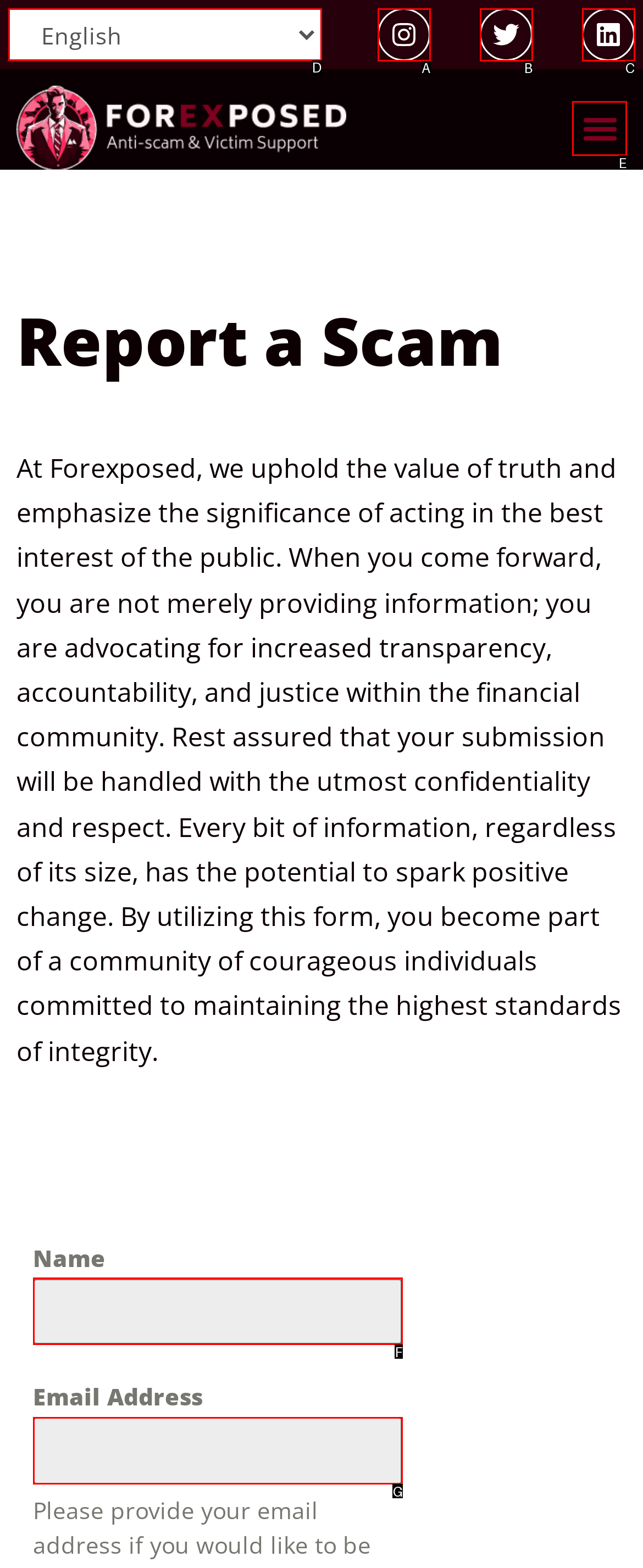Determine which HTML element best fits the description: Menu
Answer directly with the letter of the matching option from the available choices.

E